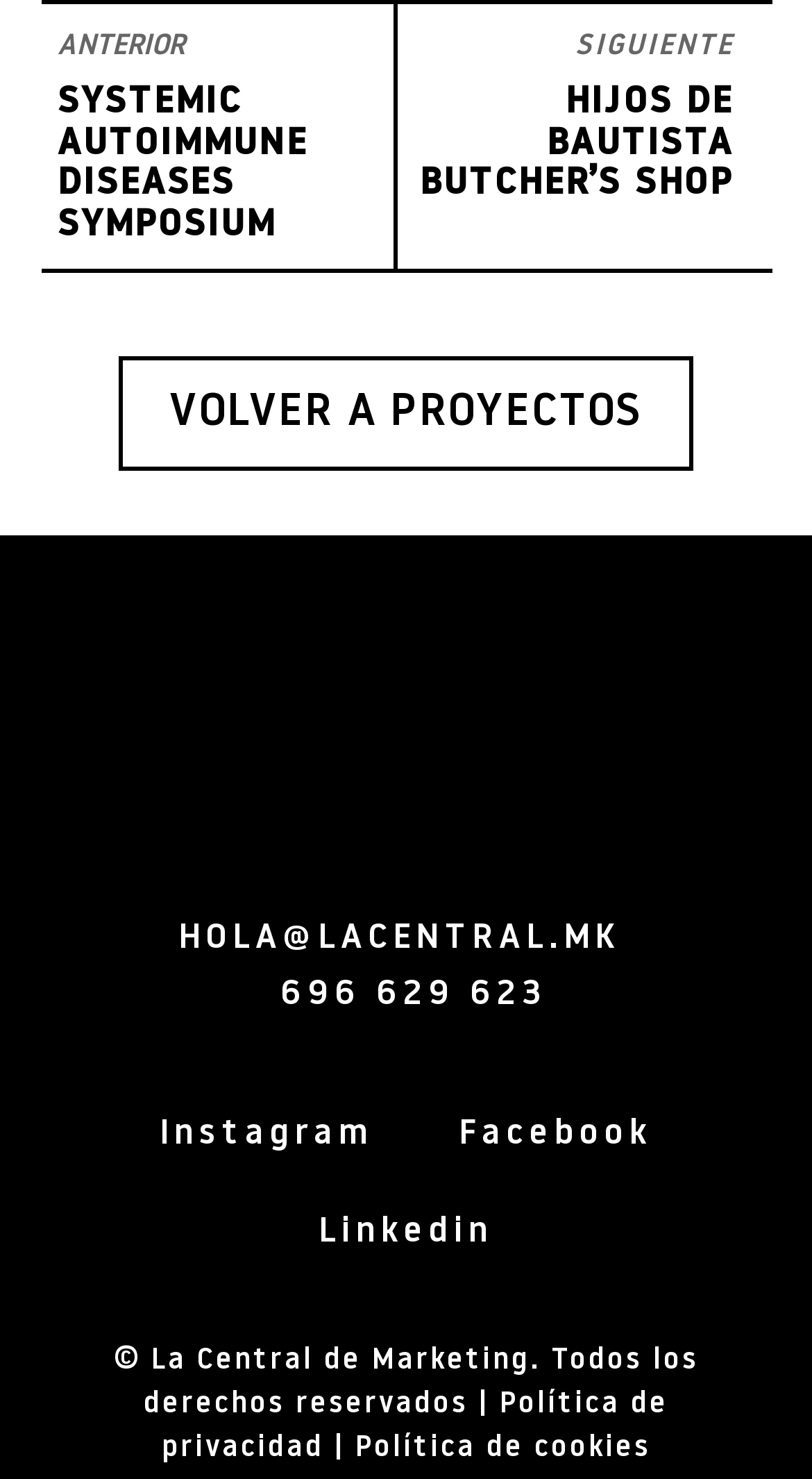Pinpoint the bounding box coordinates of the area that must be clicked to complete this instruction: "Call 696 629 623".

[0.345, 0.66, 0.673, 0.684]